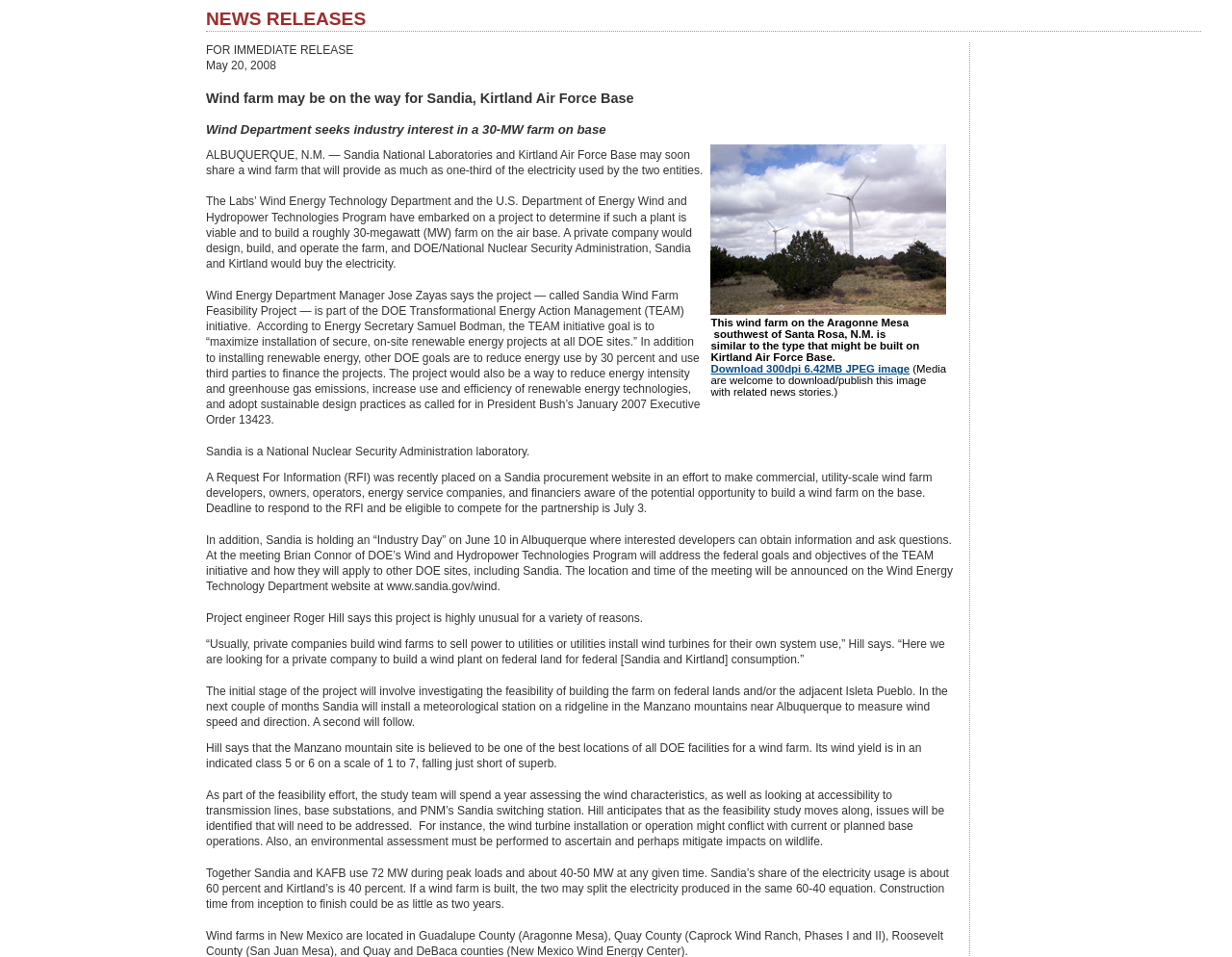Find the coordinates for the bounding box of the element with this description: "Download 300dpi 6.42MB JPEG image".

[0.577, 0.379, 0.738, 0.392]